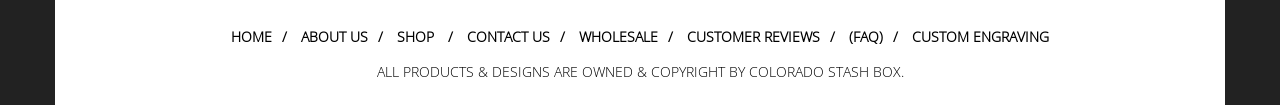What is the last menu item?
Look at the image and respond with a single word or a short phrase.

CUSTOM ENGRAVING